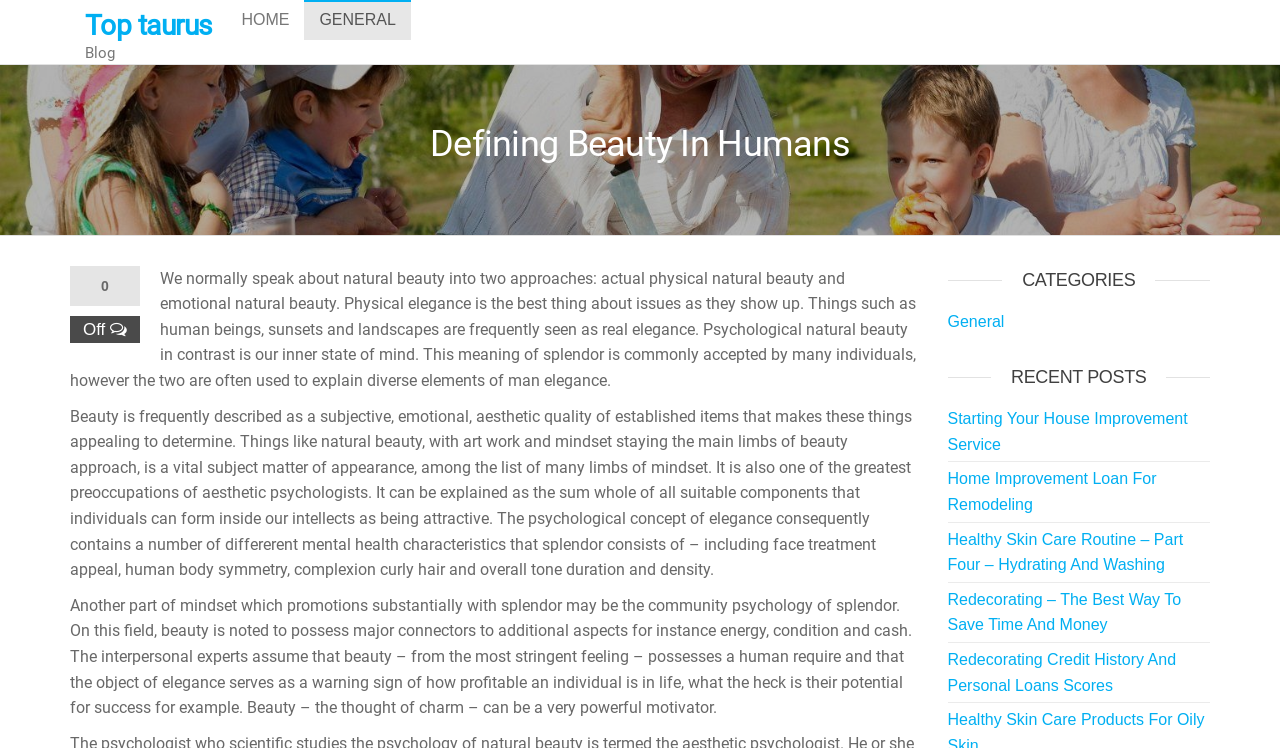Determine the bounding box coordinates for the clickable element required to fulfill the instruction: "Visit the 'GENERAL' category". Provide the coordinates as four float numbers between 0 and 1, i.e., [left, top, right, bottom].

[0.238, 0.0, 0.321, 0.107]